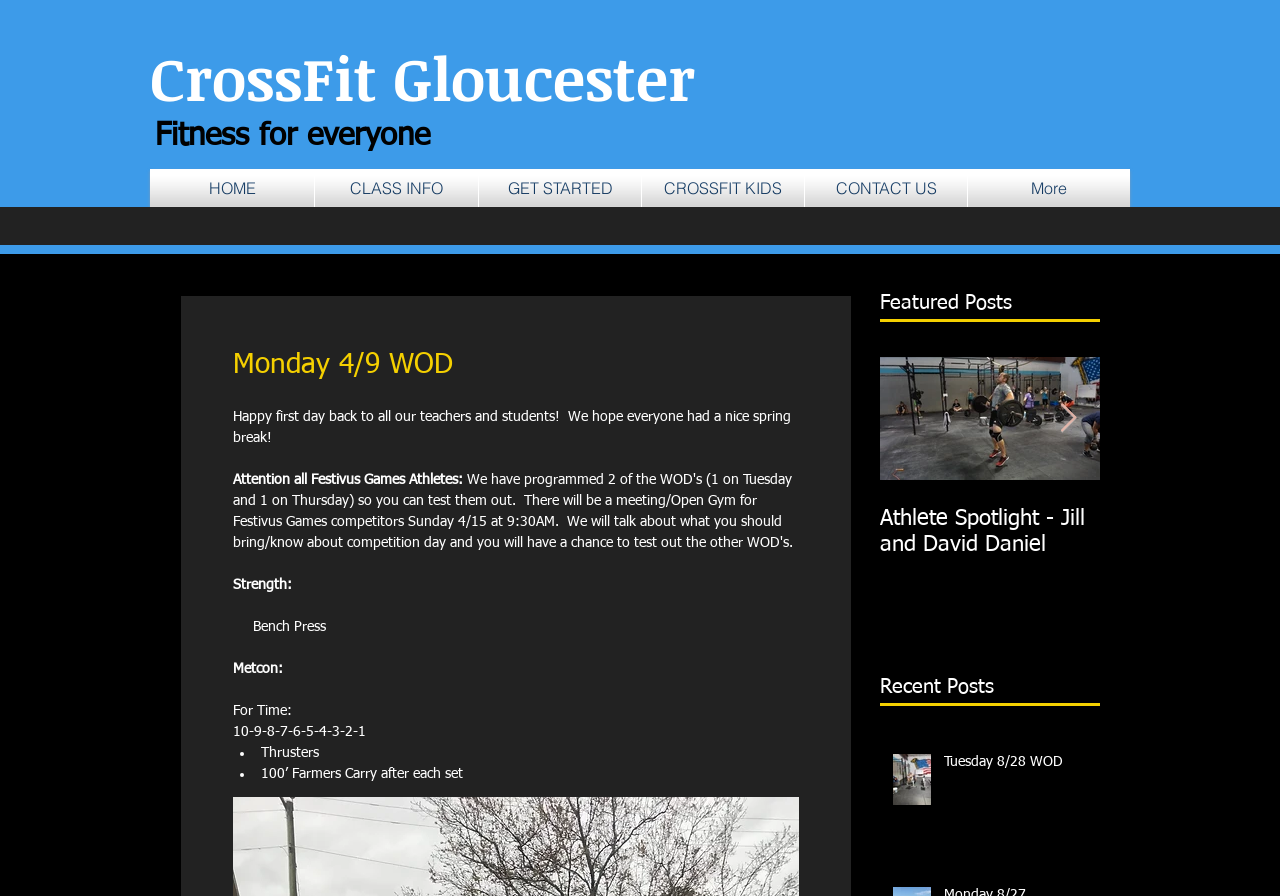Identify the bounding box for the element characterized by the following description: "GET STARTED".

[0.374, 0.189, 0.501, 0.231]